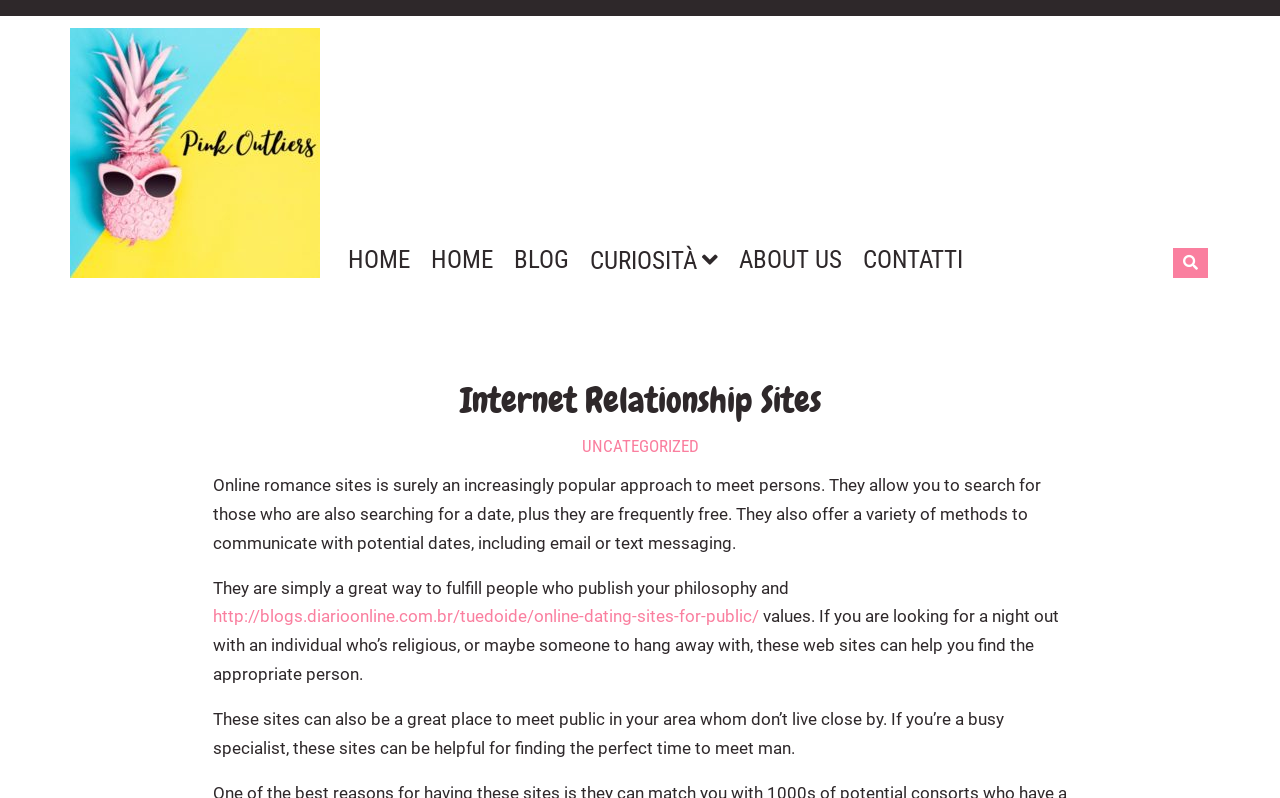Locate the bounding box of the UI element defined by this description: "Latest news". The coordinates should be given as four float numbers between 0 and 1, formatted as [left, top, right, bottom].

None